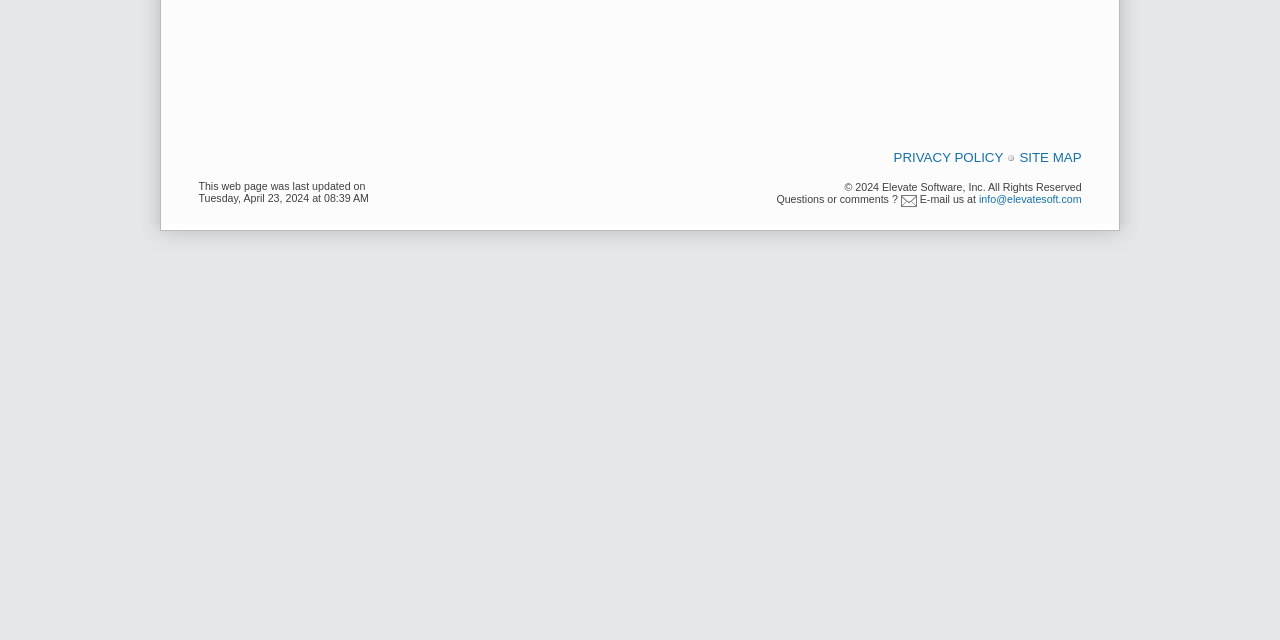Locate the bounding box coordinates for the element described below: "info@elevatesoft.com". The coordinates must be four float values between 0 and 1, formatted as [left, top, right, bottom].

[0.765, 0.302, 0.845, 0.32]